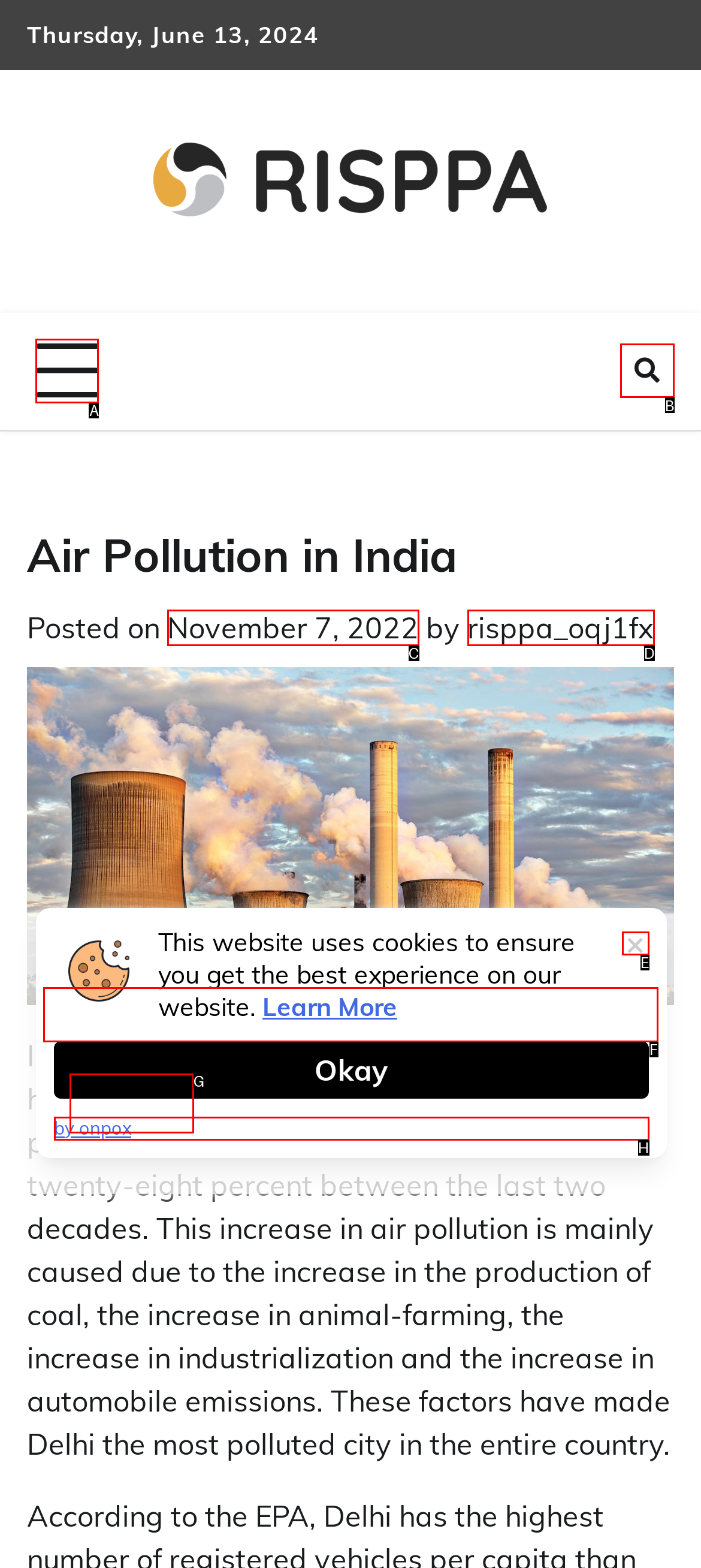Given the task: View the primary menu, tell me which HTML element to click on.
Answer with the letter of the correct option from the given choices.

A